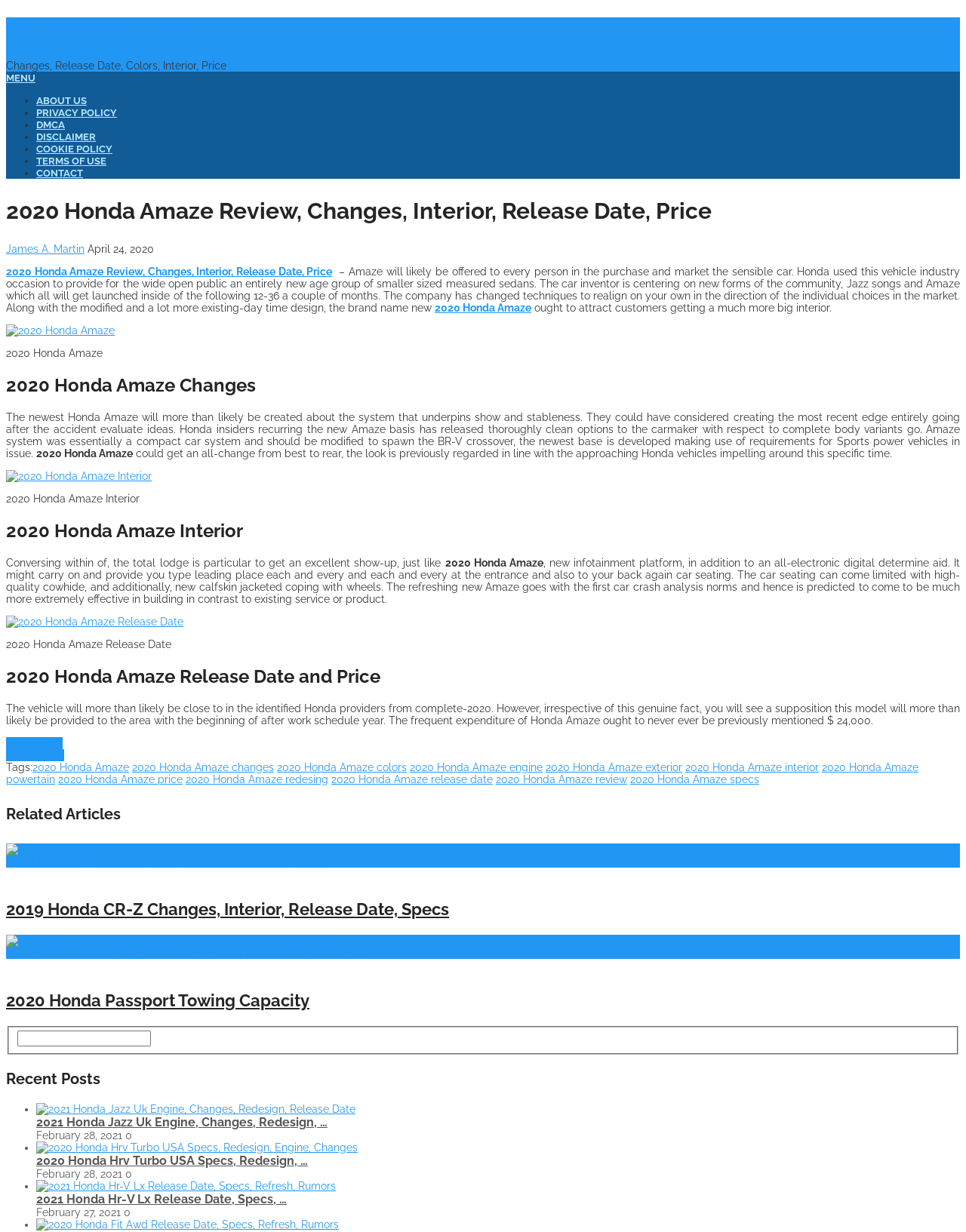Can you show the bounding box coordinates of the region to click on to complete the task described in the instruction: "Click on the '2020 Honda Amaze Review, Changes, Interior, Release Date, Price' link"?

[0.006, 0.216, 0.344, 0.226]